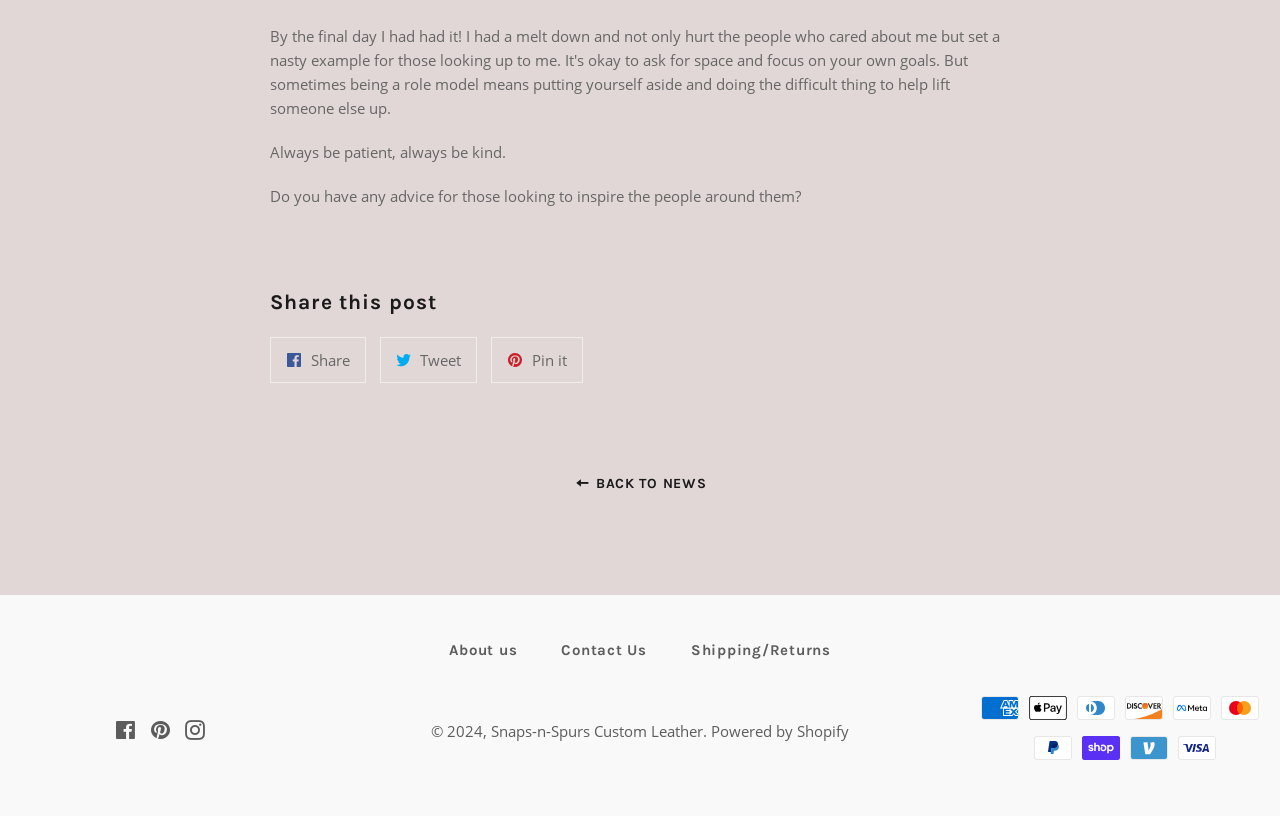Please respond to the question using a single word or phrase:
How many payment methods are displayed on the webpage?

9